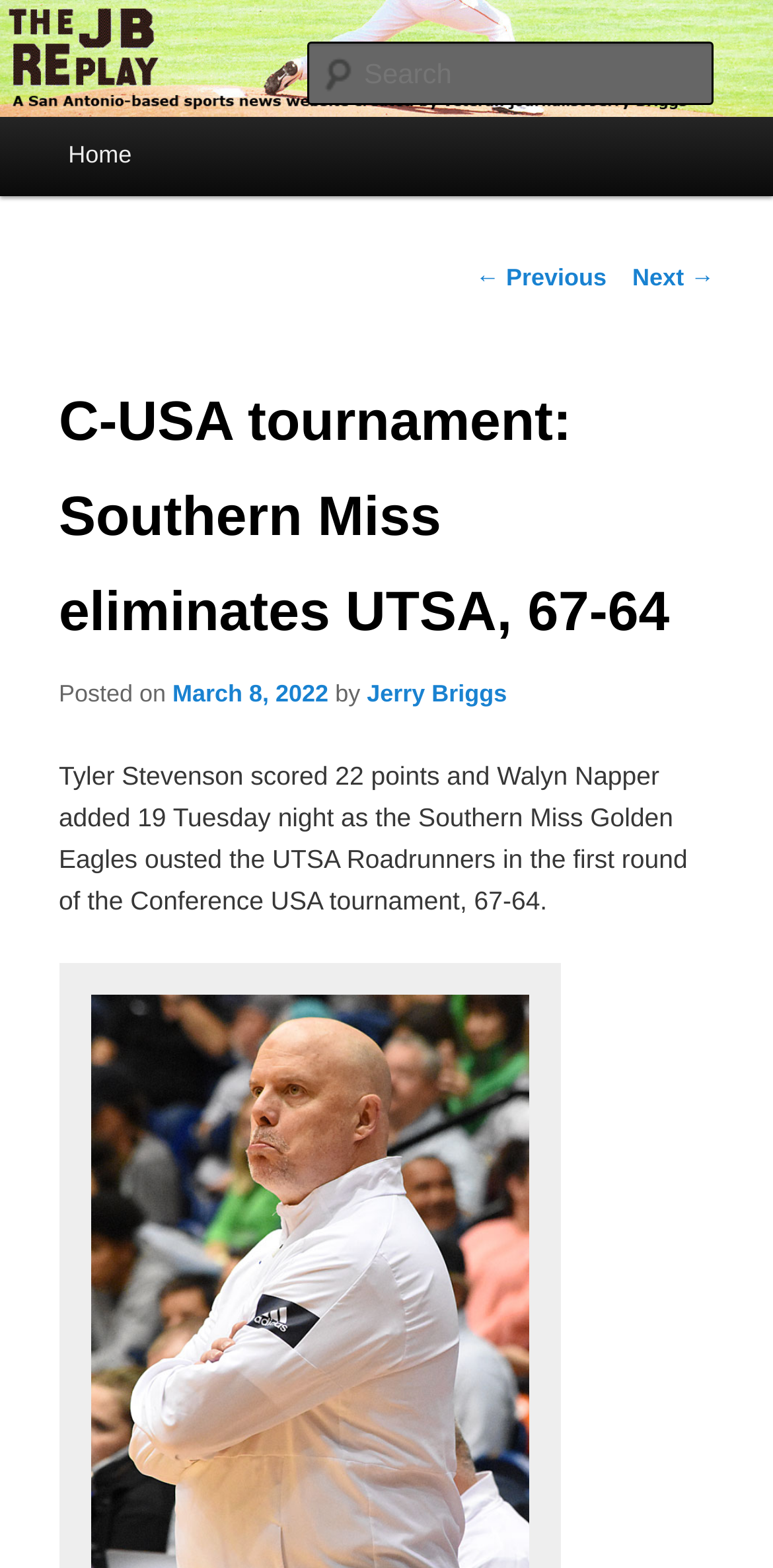Who wrote the article?
From the screenshot, supply a one-word or short-phrase answer.

Jerry Briggs